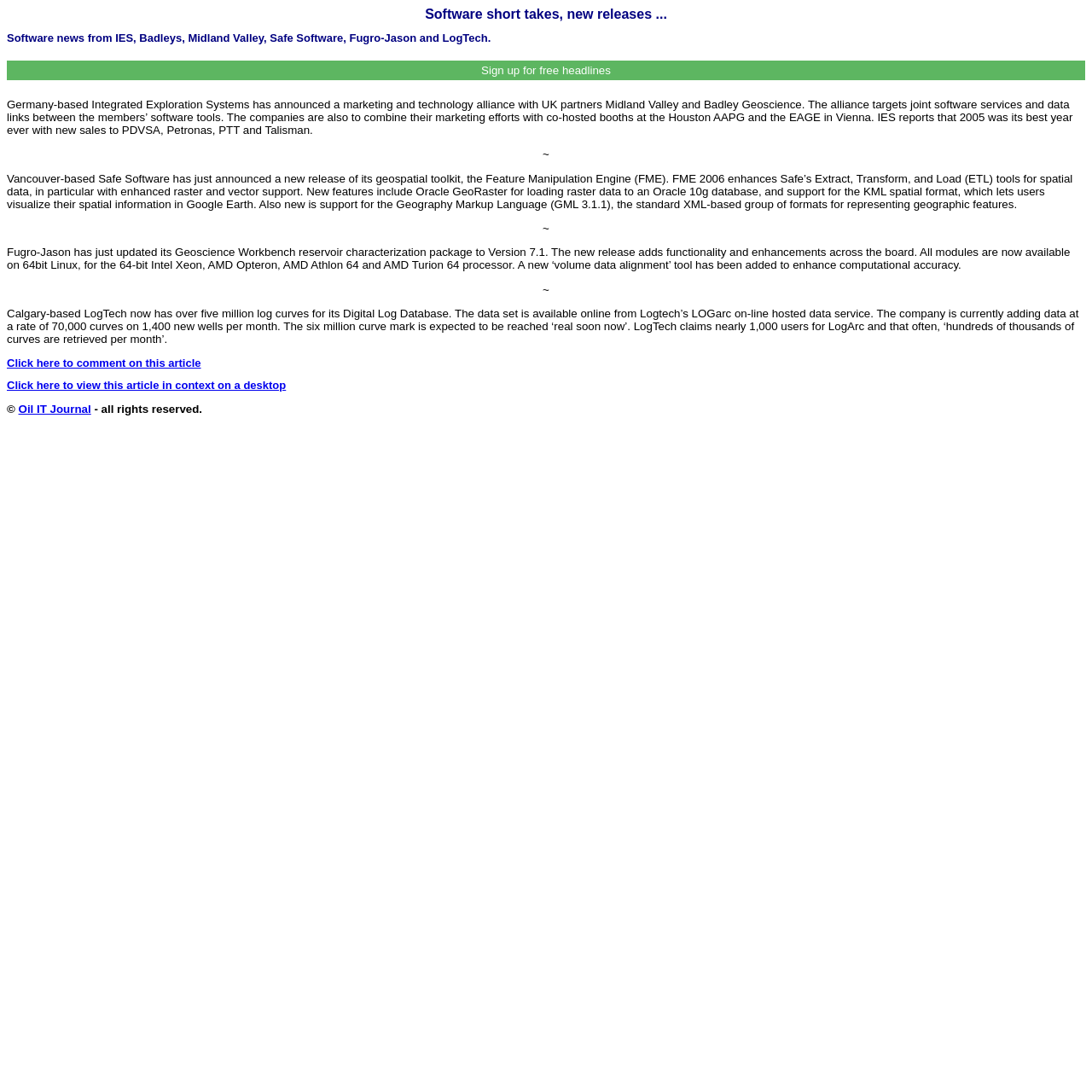What is the name of LogTech's online hosted data service?
Offer a detailed and full explanation in response to the question.

According to the article, LogTech's online hosted data service is called LOGarc, where users can access over five million log curves.